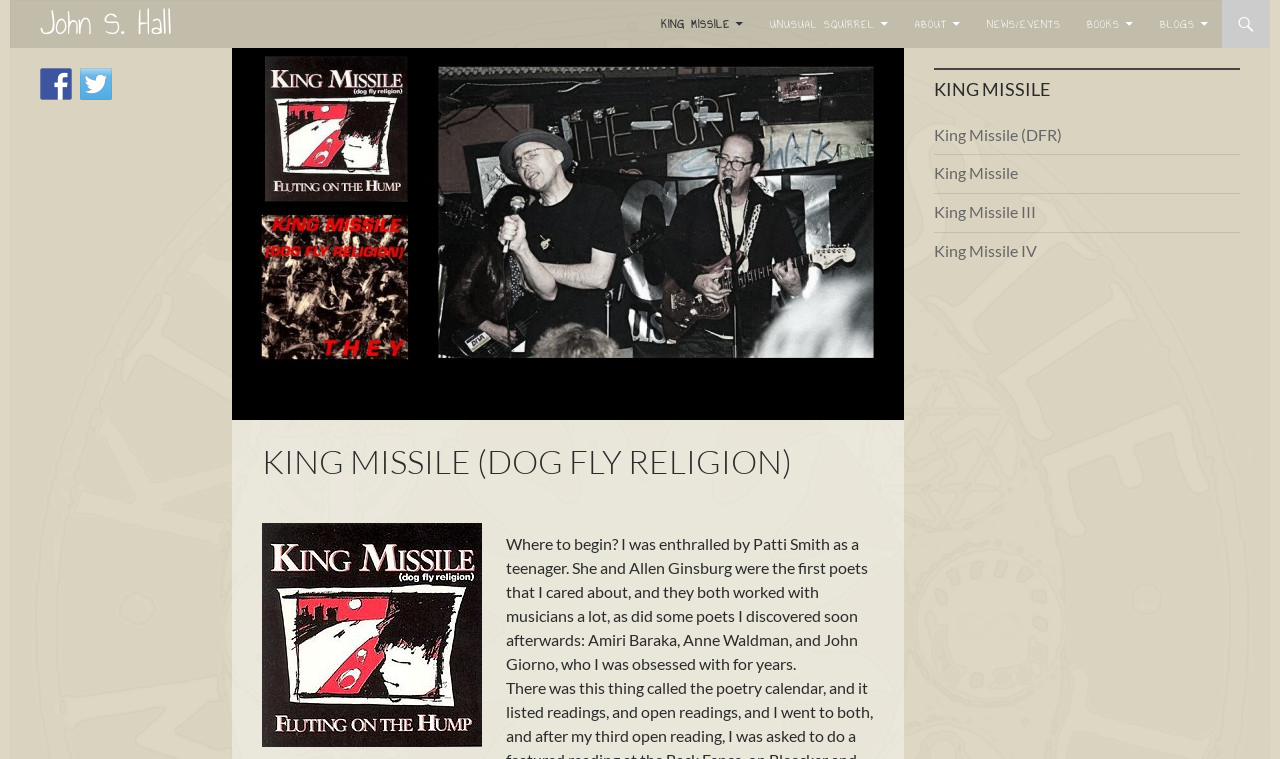Give a short answer to this question using one word or a phrase:
What is the name of the poet mentioned in the text?

Patti Smith